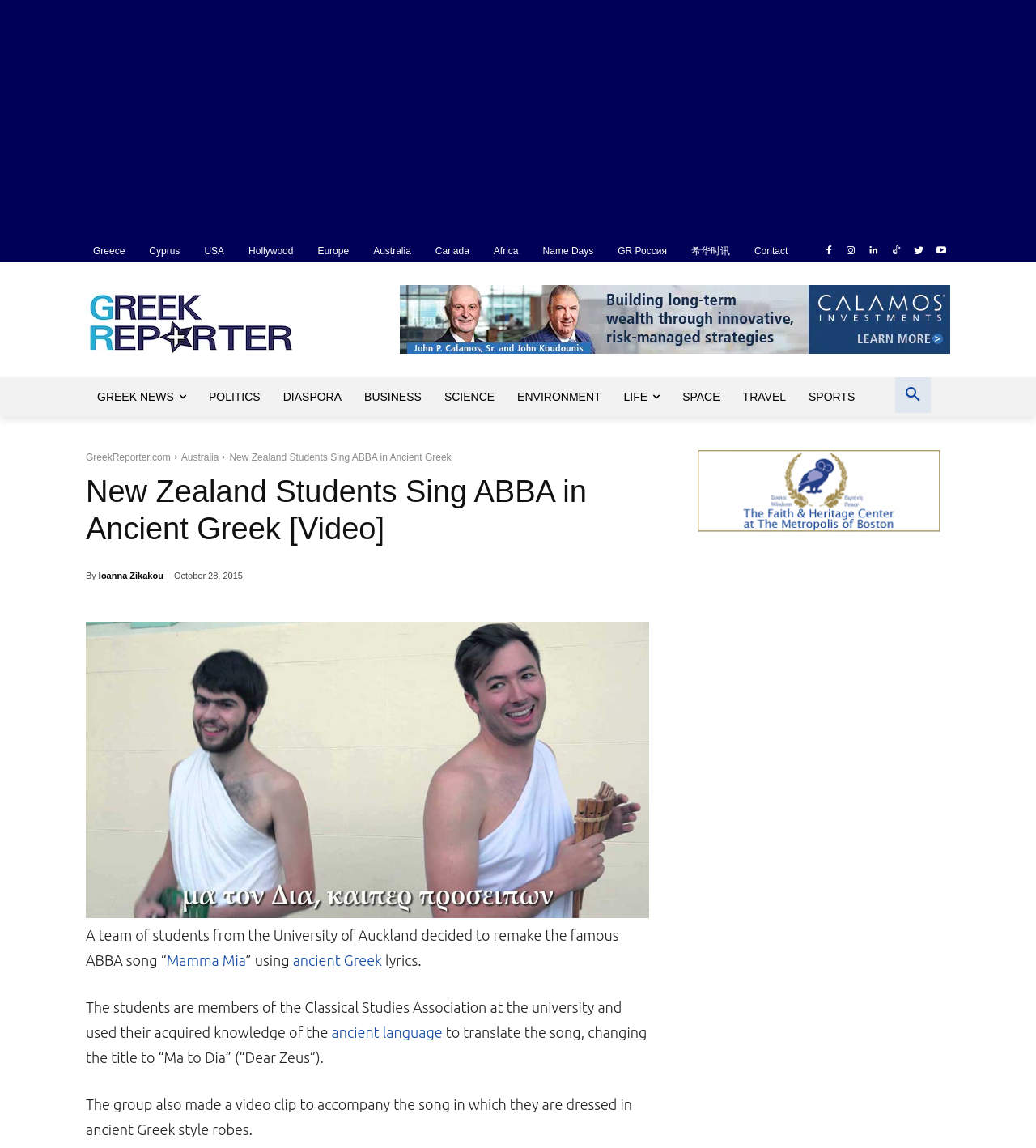Answer in one word or a short phrase: 
What are the students dressed in in the video clip?

Ancient Greek style robes